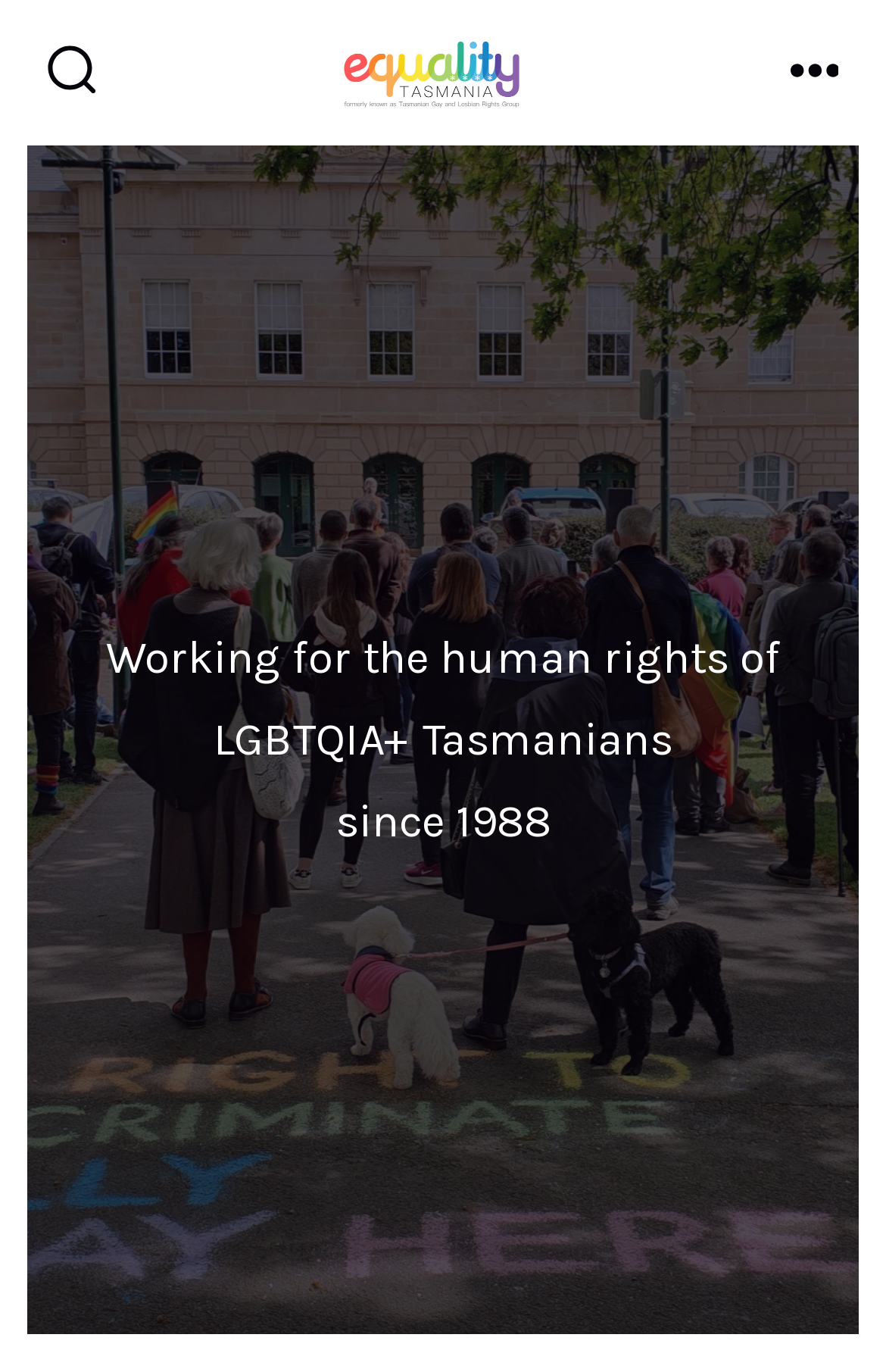Give a one-word or one-phrase response to the question: 
What is the purpose of the button with an image?

Search toggle